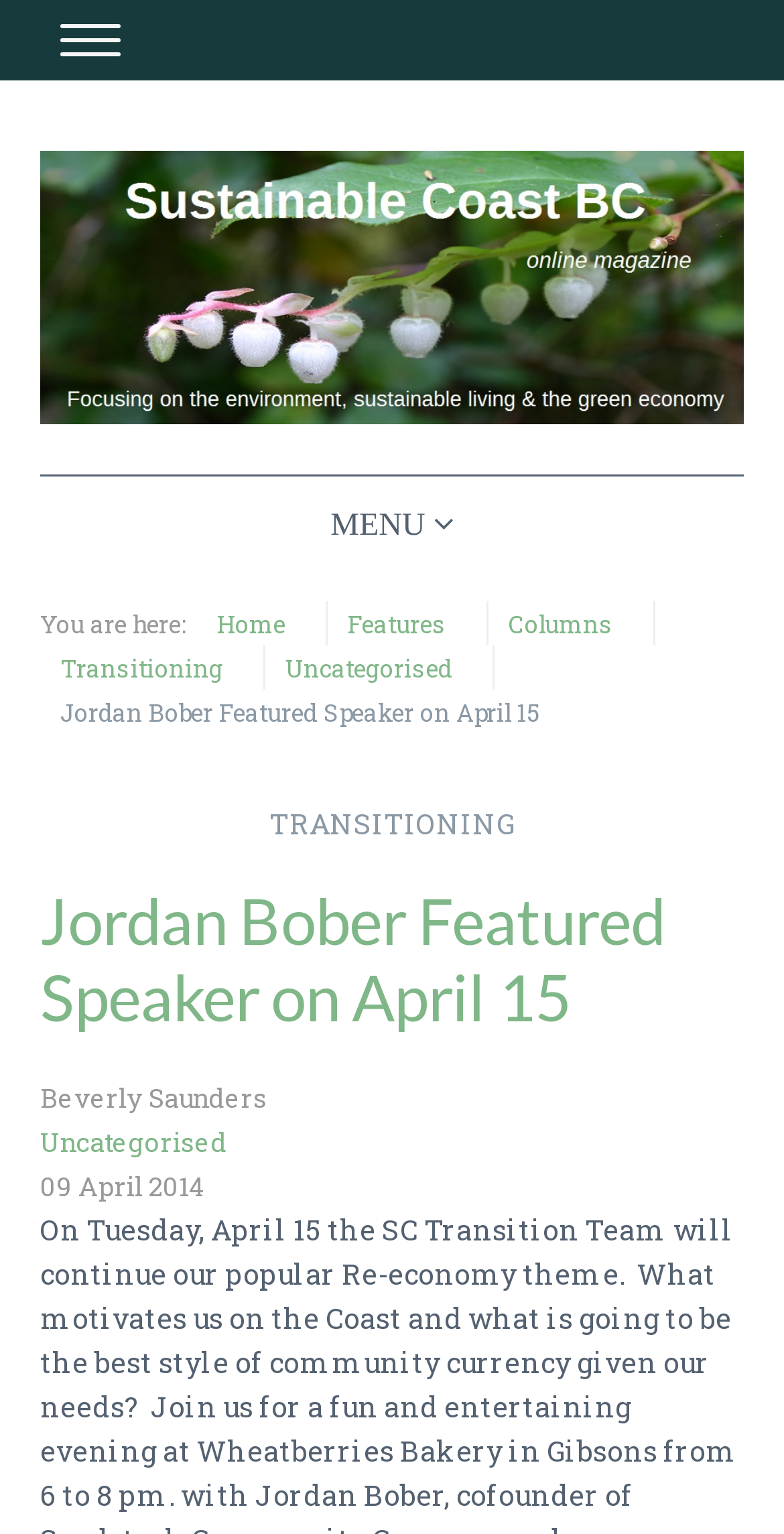Please find the bounding box coordinates of the element that needs to be clicked to perform the following instruction: "view news articles". The bounding box coordinates should be four float numbers between 0 and 1, represented as [left, top, right, bottom].

[0.221, 0.423, 0.779, 0.477]